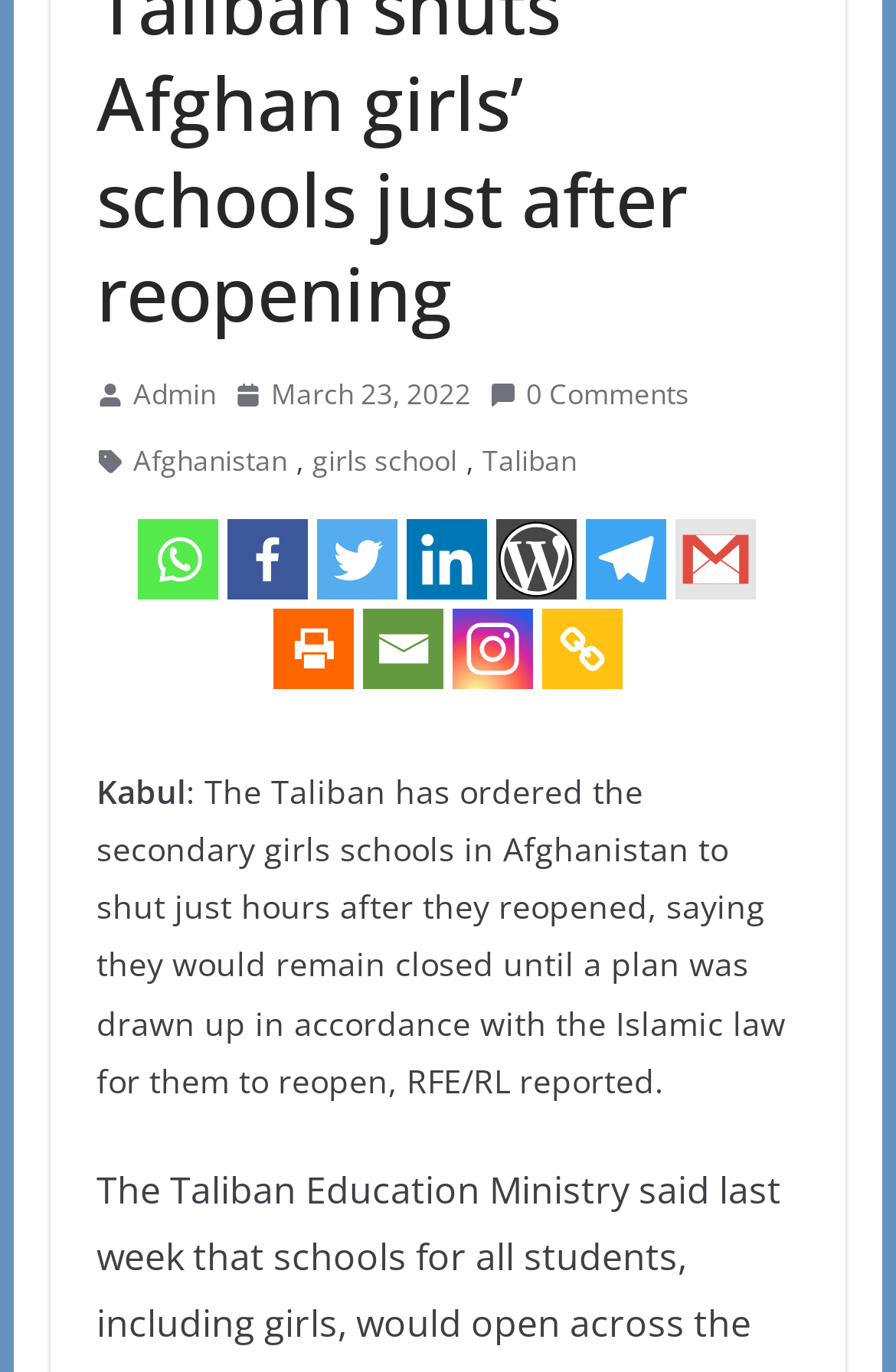Use one word or a short phrase to answer the question provided: 
How many images are present on the webpage?

5